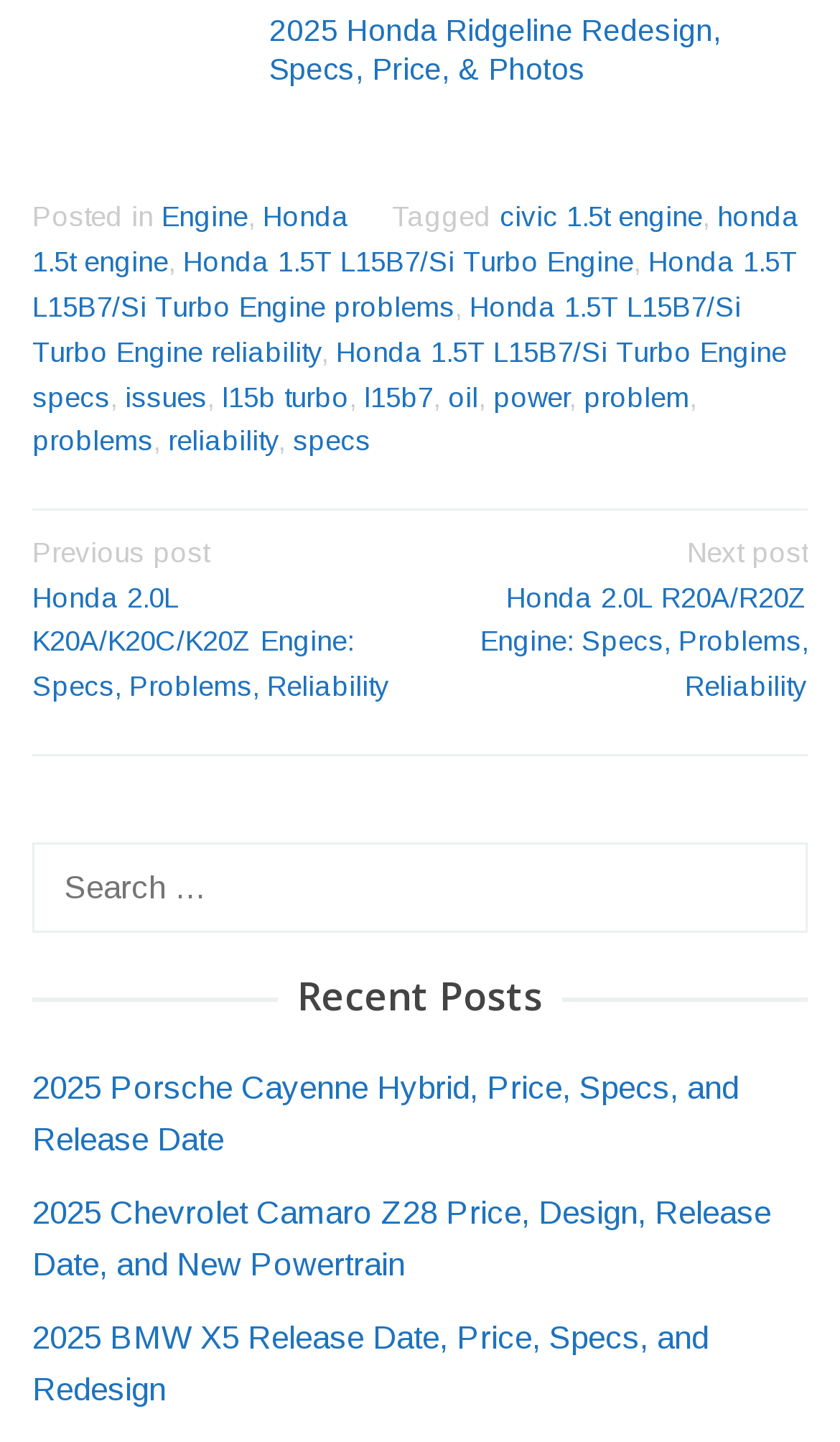What is the purpose of the search box?
Use the information from the image to give a detailed answer to the question.

The search box has a label 'Search for:' and is located below the post navigation section, suggesting that it is used to search for posts on the website.